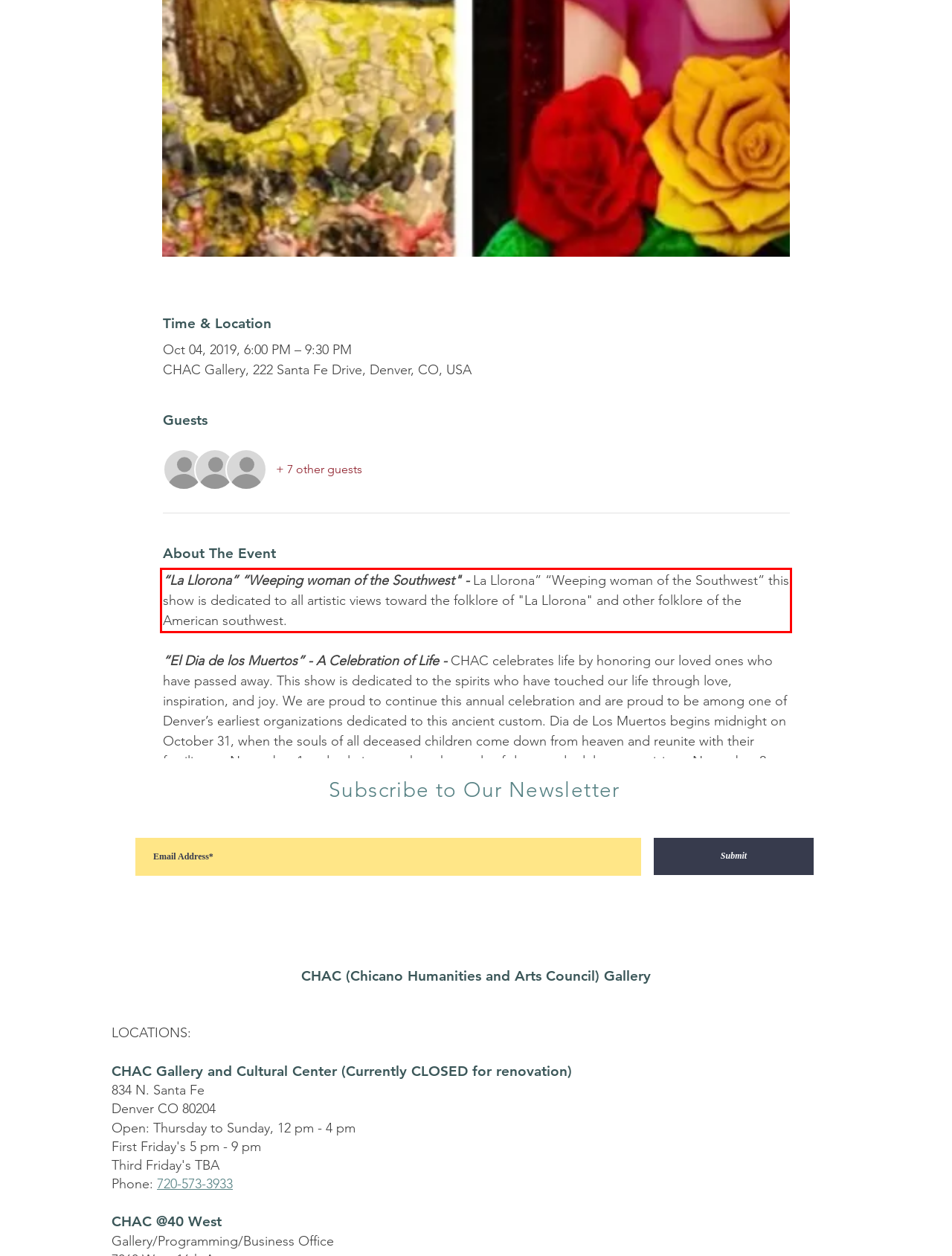Please identify and extract the text from the UI element that is surrounded by a red bounding box in the provided webpage screenshot.

“La Llorona” “Weeping woman of the Southwest" - La Llorona” “Weeping woman of the Southwest” this show is dedicated to all artistic views toward the folklore of "La Llorona" and other folklore of the American southwest.